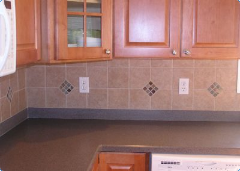What is the tone of the 6×6 porcelain tiles?
Using the details from the image, give an elaborate explanation to answer the question.

The caption describes the tiles as being in a 'neutral tone', achieving a natural stone look.